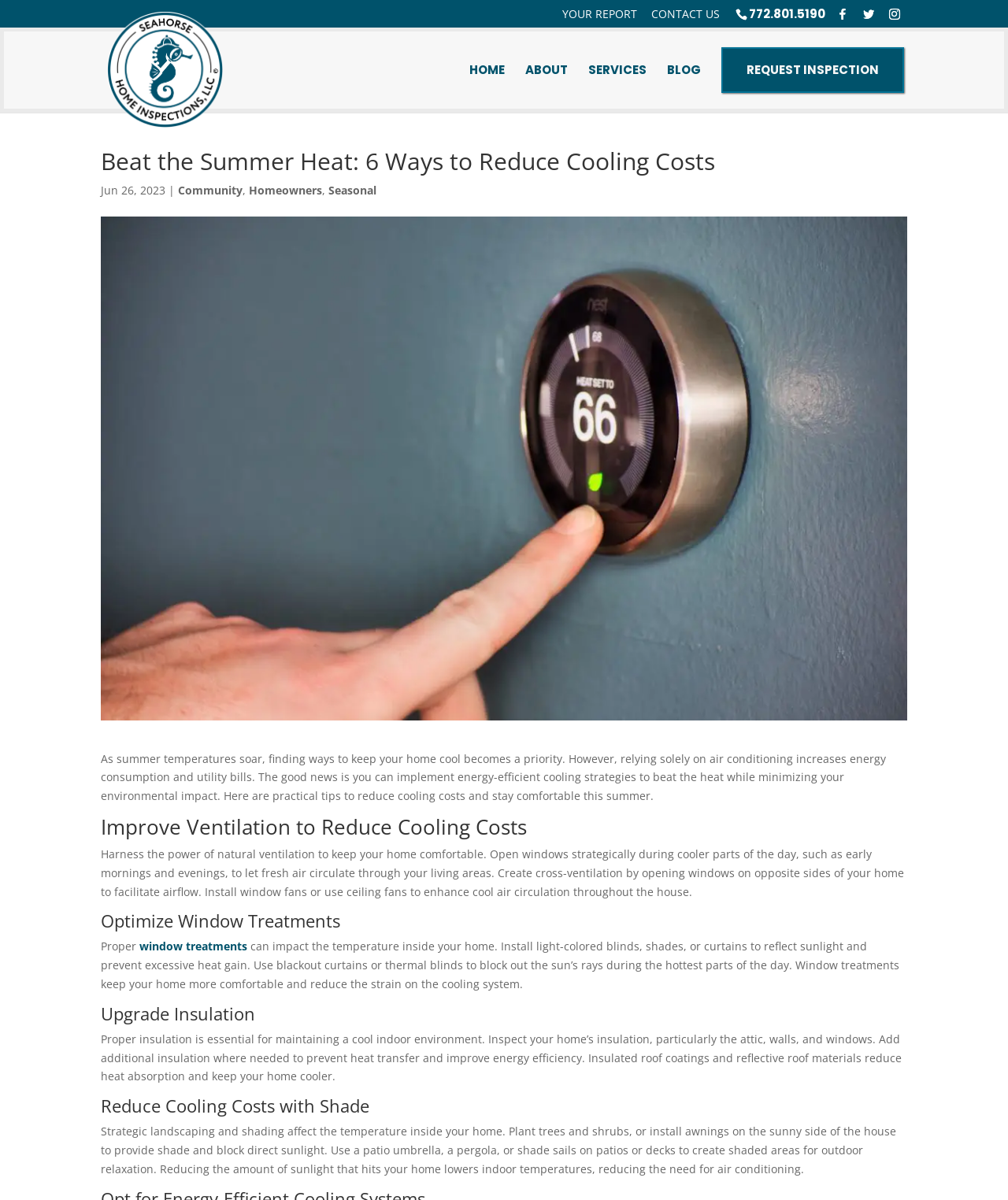Consider the image and give a detailed and elaborate answer to the question: 
What is the name of the company?

I found the company name by looking at the top section of the webpage, where the logo and company name are displayed. The company name is Seahorse Home Inspections LLC, which is likely a home inspection service provider.